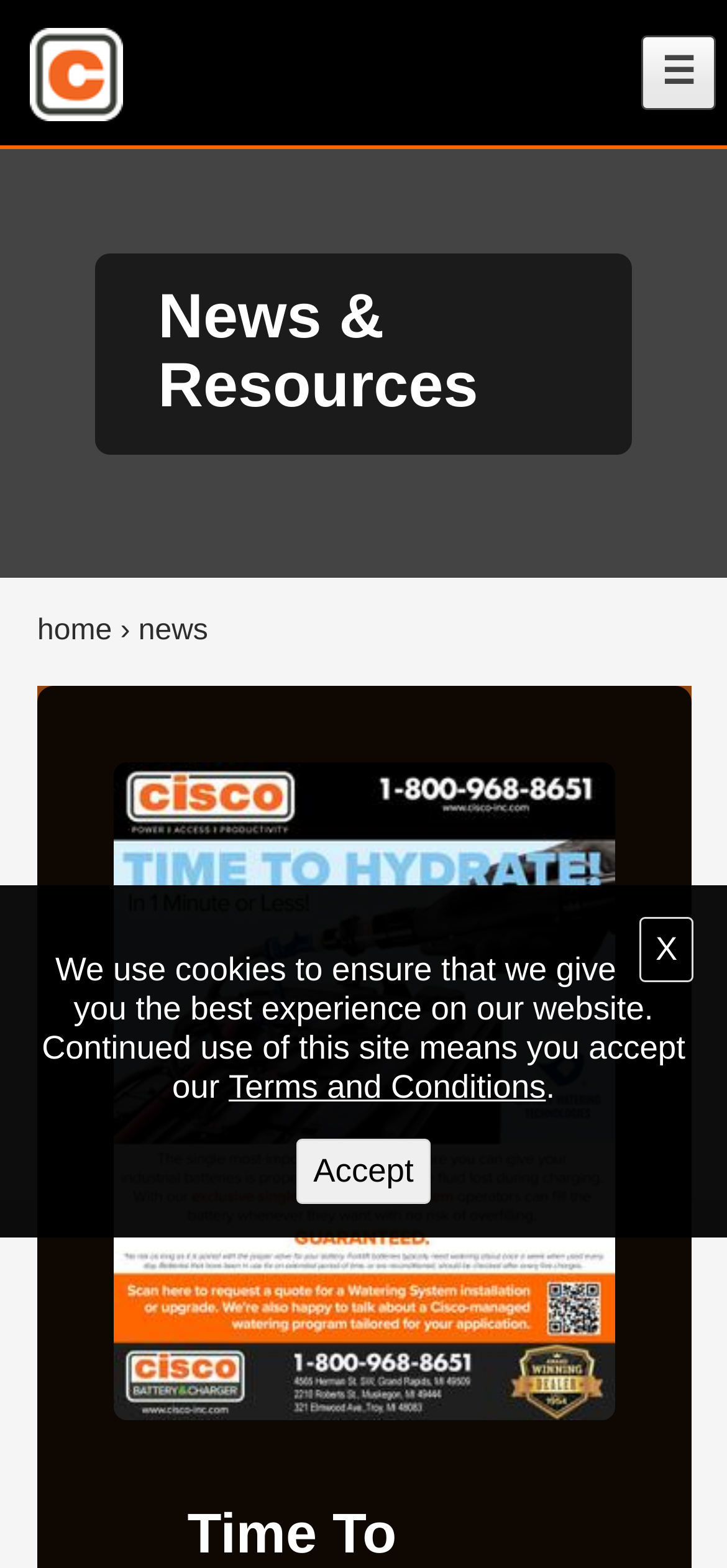Please find and provide the title of the webpage.

News & Resources